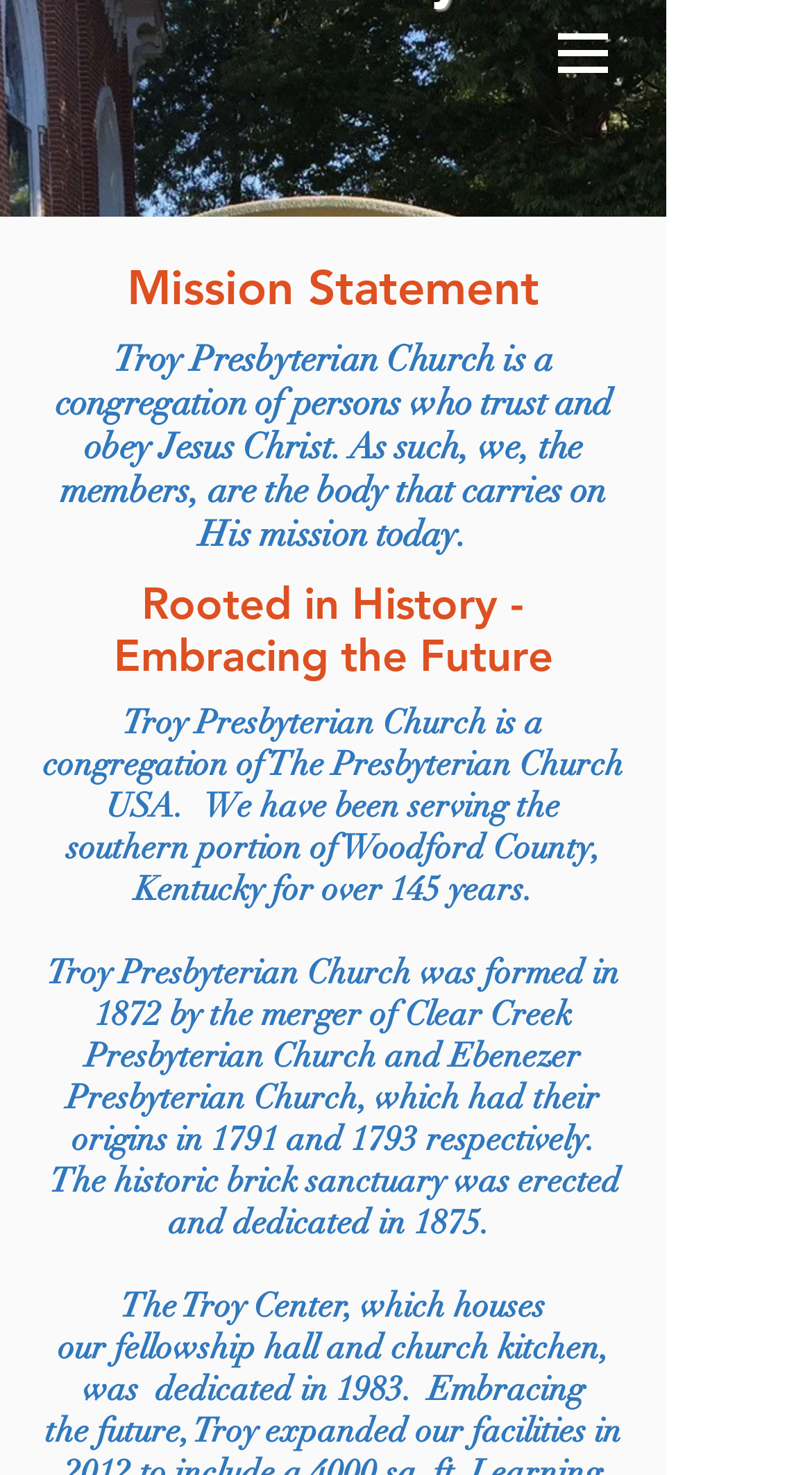Generate a comprehensive caption for the webpage you are viewing.

The webpage is about the history of Troy Presbyterian Church. At the top, there is a navigation menu labeled "Site" with a button that has a popup menu, accompanied by a small image. Below the navigation menu, there is a prominent heading that reads "Mission Statement". Underneath this heading, there is a paragraph of text that describes the church's mission, stating that the congregation trusts and obeys Jesus Christ and carries on His mission.

Further down the page, there is another heading that reads "Rooted in History - Embracing the Future". Below this heading, there are two paragraphs of text that provide information about the church's history. The first paragraph mentions that the church is part of The Presbyterian Church USA and has been serving the southern portion of Woodford County, Kentucky for over 145 years. The second paragraph provides more details about the church's history, including its formation in 1872 by the merger of two older churches, and the construction of the historic brick sanctuary in 1875.